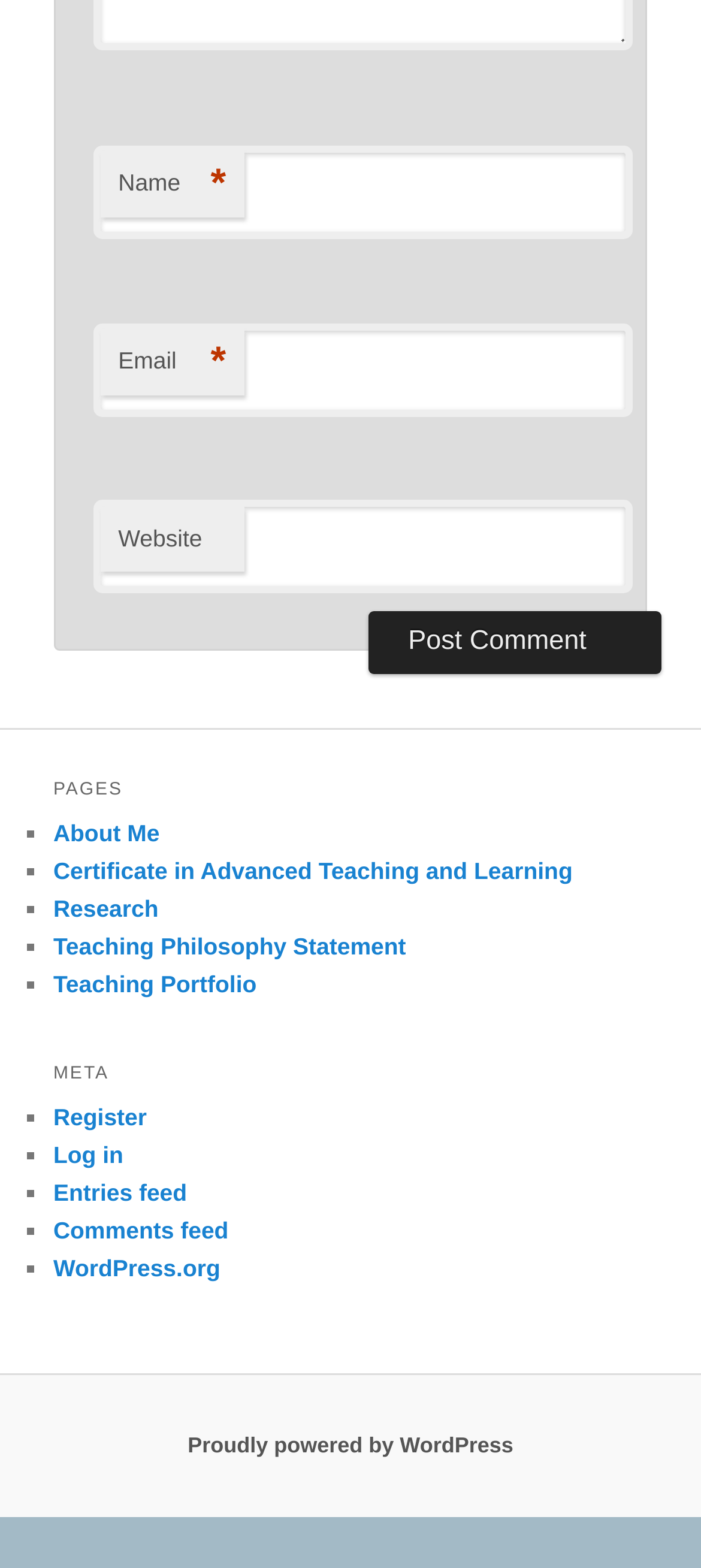What type of links are listed under 'PAGES'?
Provide an in-depth and detailed explanation in response to the question.

The links listed under 'PAGES' are likely links to different pages or sections of the website, such as 'About Me', 'Certificate in Advanced Teaching and Learning', and 'Research'.